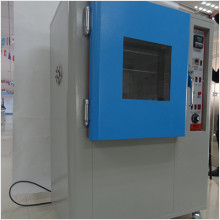Provide a brief response to the question below using a single word or phrase: 
What can be seen through the door?

Samples inside